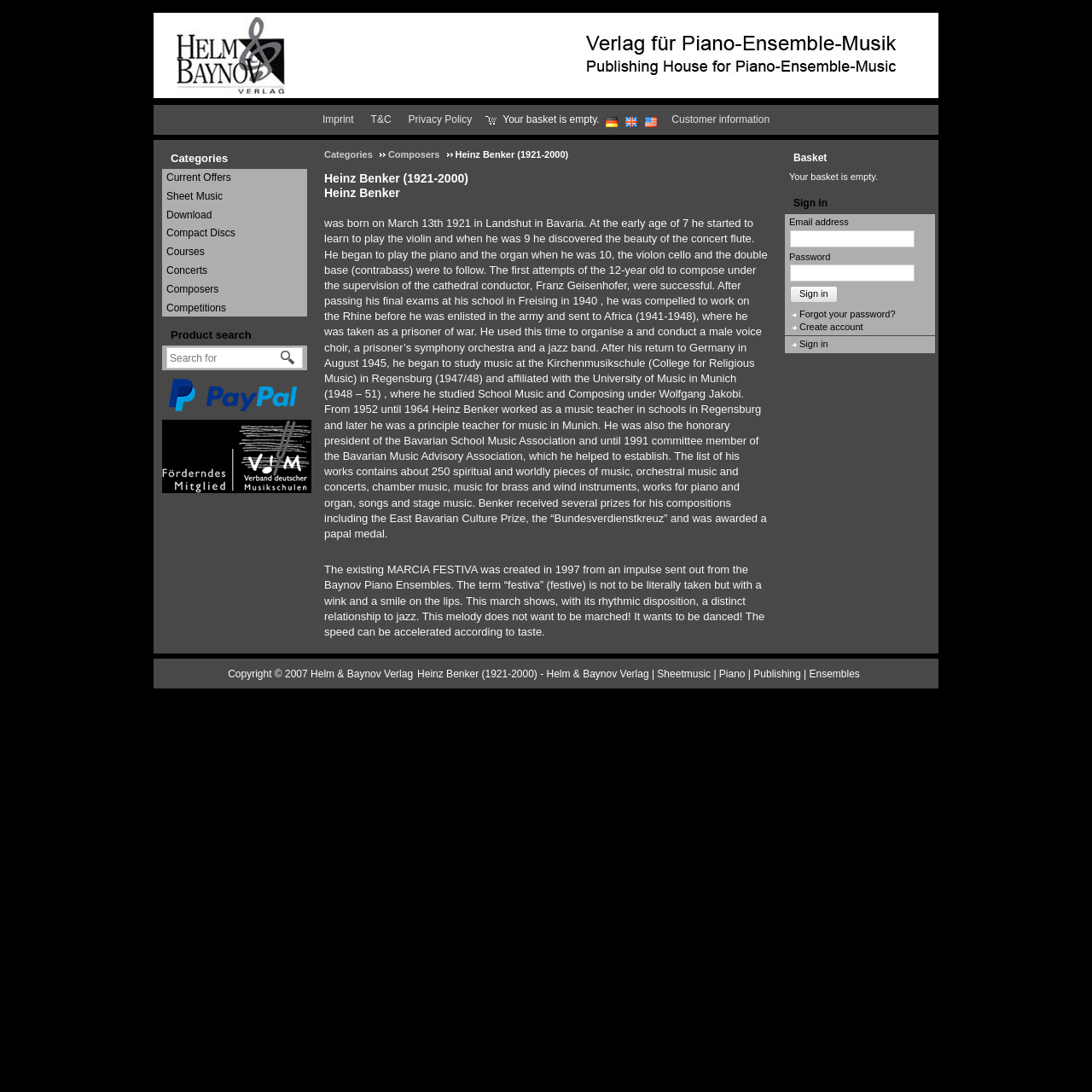Extract the main headline from the webpage and generate its text.

Heinz Benker (1921-2000)